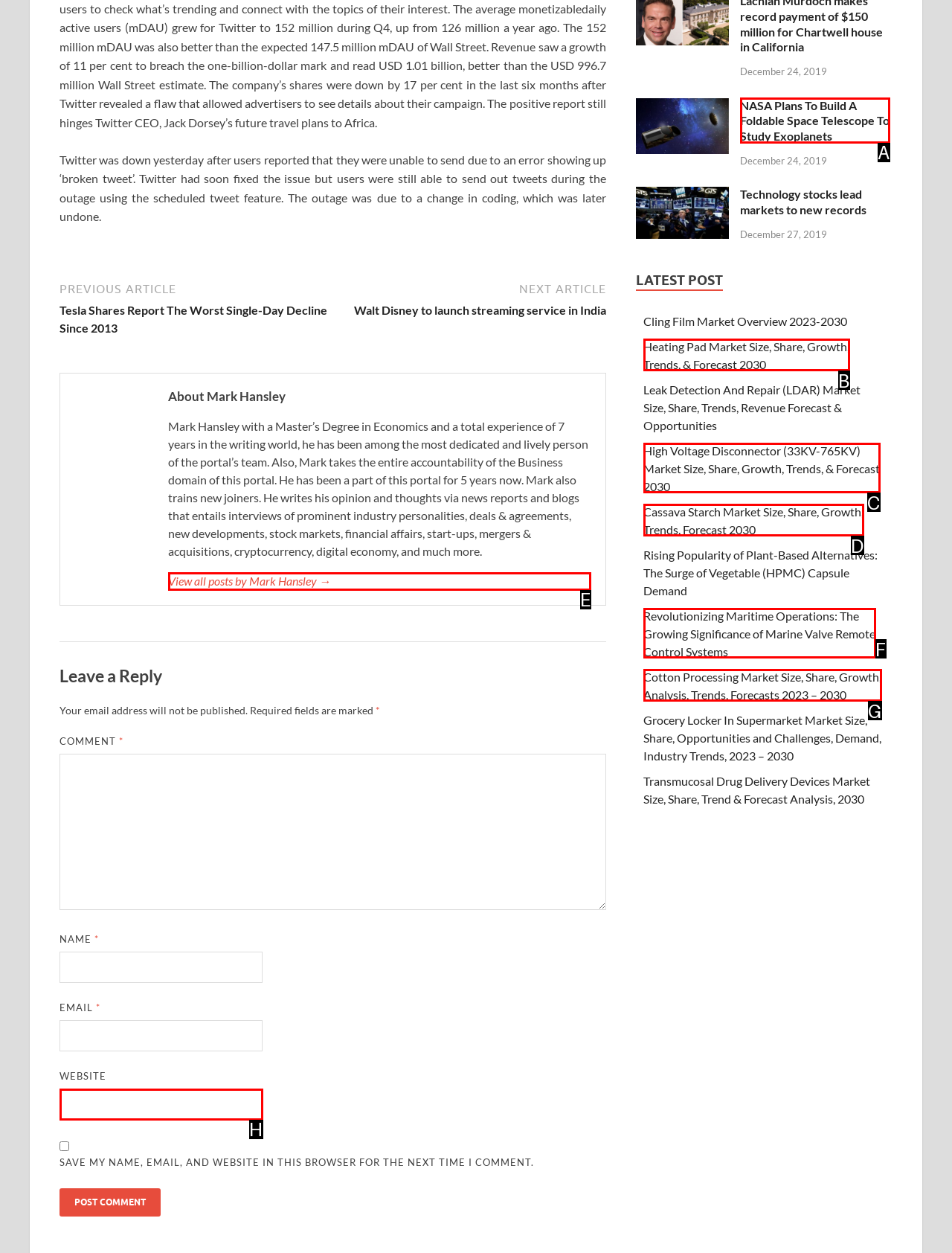Identify the matching UI element based on the description: parent_node: WEBSITE name="url"
Reply with the letter from the available choices.

H